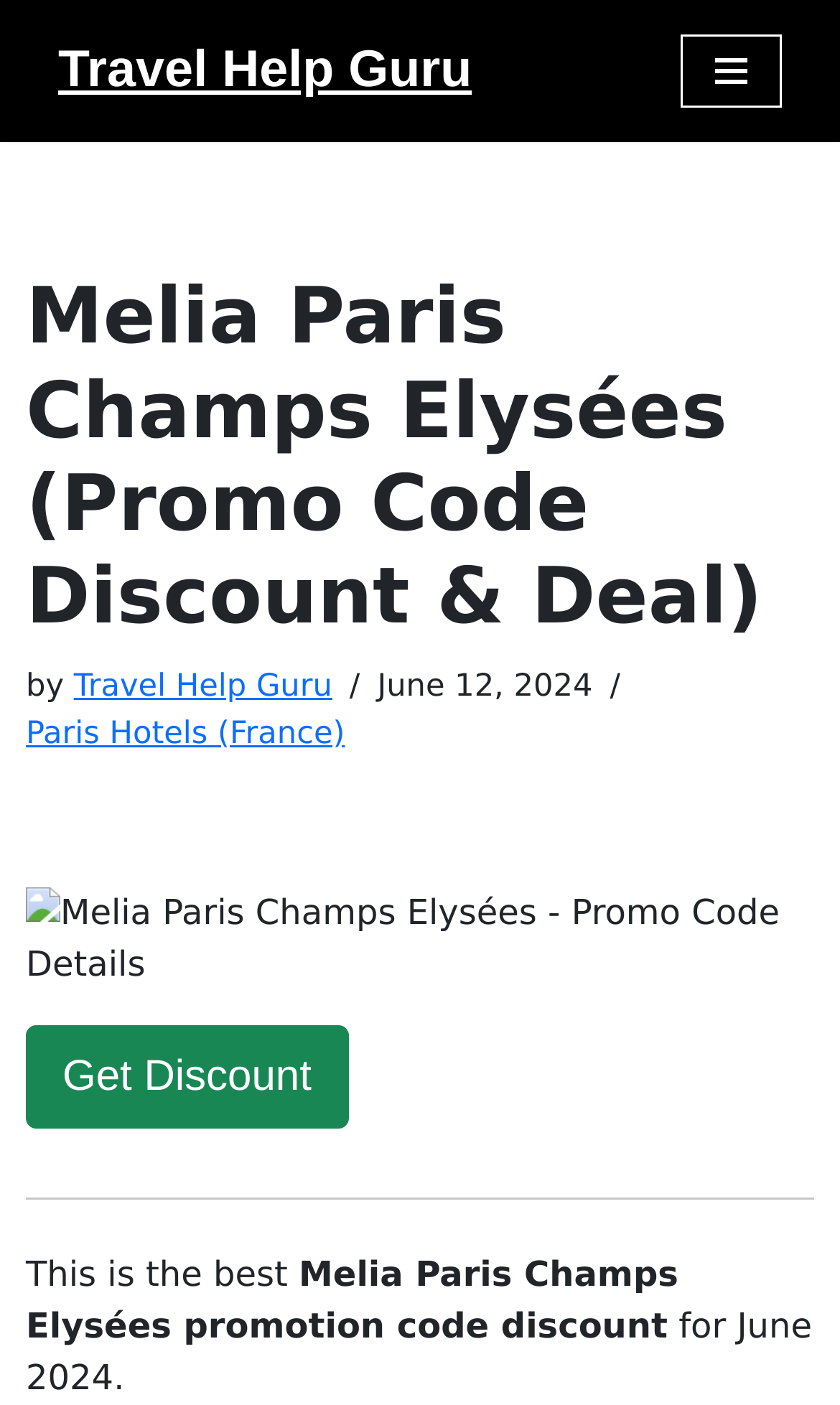Describe every aspect of the webpage comprehensively.

The webpage is about Melia Paris Champs Elysées, specifically focusing on promo code discounts and deals. At the top-left corner, there is a "Skip to content" link. Next to it, on the top-right corner, is a link to "Travel Help Guru" with a navigation menu button beside it. 

When the navigation menu is expanded, it reveals a section with a heading that matches the webpage title. Below the heading, there is a "by" label followed by a link to "Travel Help Guru" and a timestamp showing "June 12, 2024". 

Further down, there is a link to "Paris Hotels (France)" and an image displaying "Melia Paris Champs Elysées - Promo Code Details". Below the image, a "Get Discount" link is prominently displayed. 

A horizontal separator line divides the content, followed by a paragraph of text that starts with "This is the best" and continues to describe the Melia Paris Champs Elysées promotion code discount for June 2024.